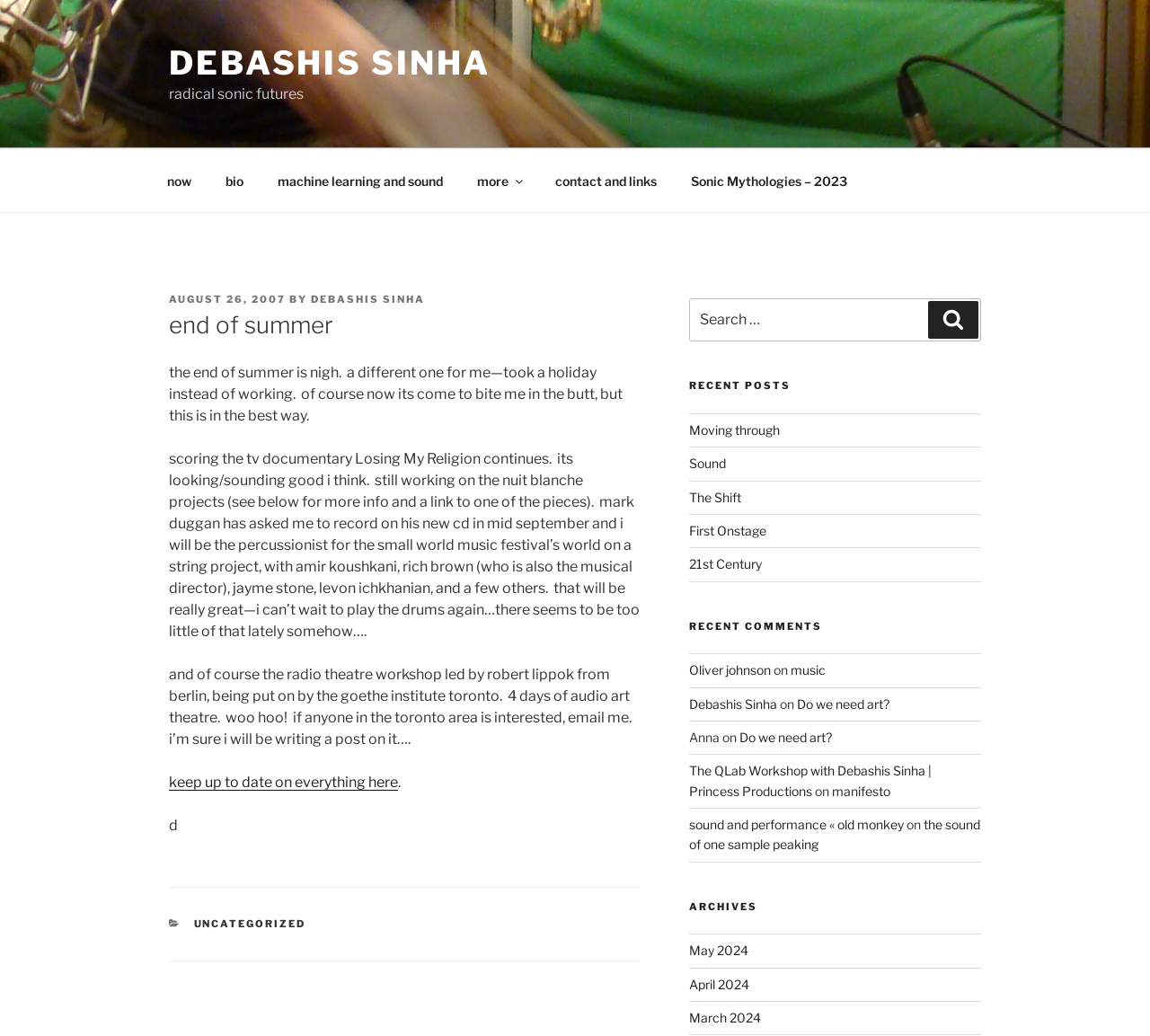Please provide the bounding box coordinates for the element that needs to be clicked to perform the following instruction: "Click on the 'CUSTOM SUBLIMATED VOLLEYBALL UNIFORM' link". The coordinates should be given as four float numbers between 0 and 1, i.e., [left, top, right, bottom].

None